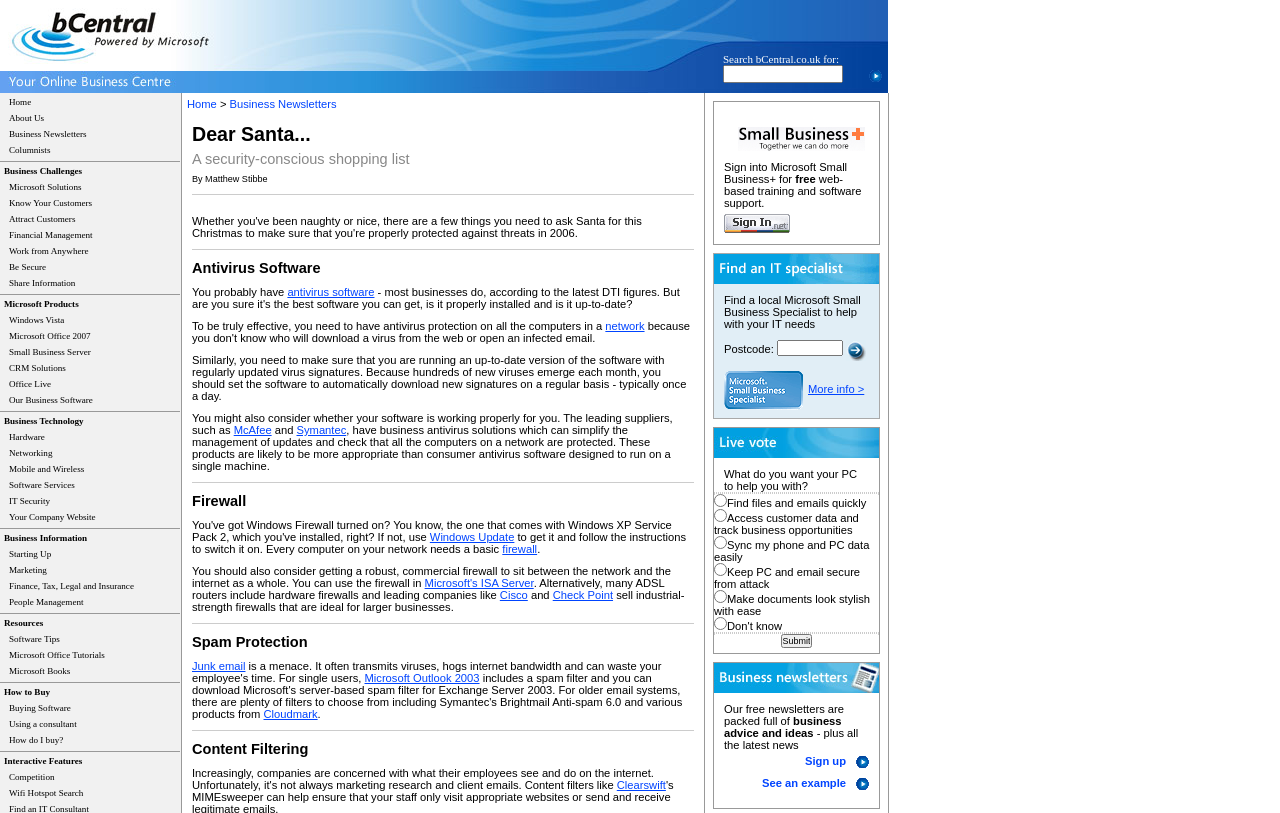Please provide the bounding box coordinates for the element that needs to be clicked to perform the following instruction: "Click on Cisco". The coordinates should be given as four float numbers between 0 and 1, i.e., [left, top, right, bottom].

[0.39, 0.724, 0.412, 0.739]